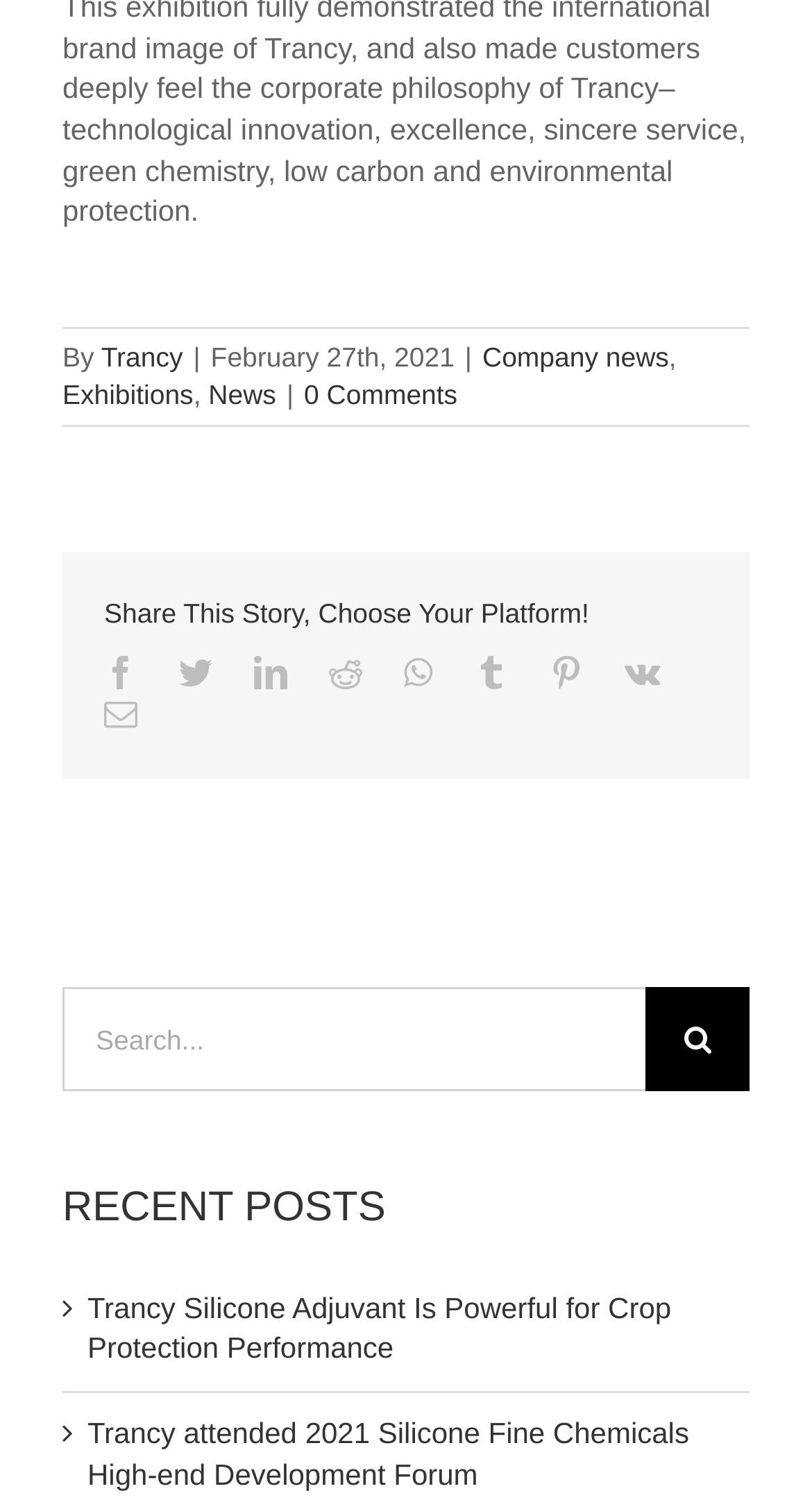Identify the bounding box coordinates of the element to click to follow this instruction: 'Read recent post about Trancy Silicone Adjuvant'. Ensure the coordinates are four float values between 0 and 1, provided as [left, top, right, bottom].

[0.108, 0.86, 0.827, 0.91]